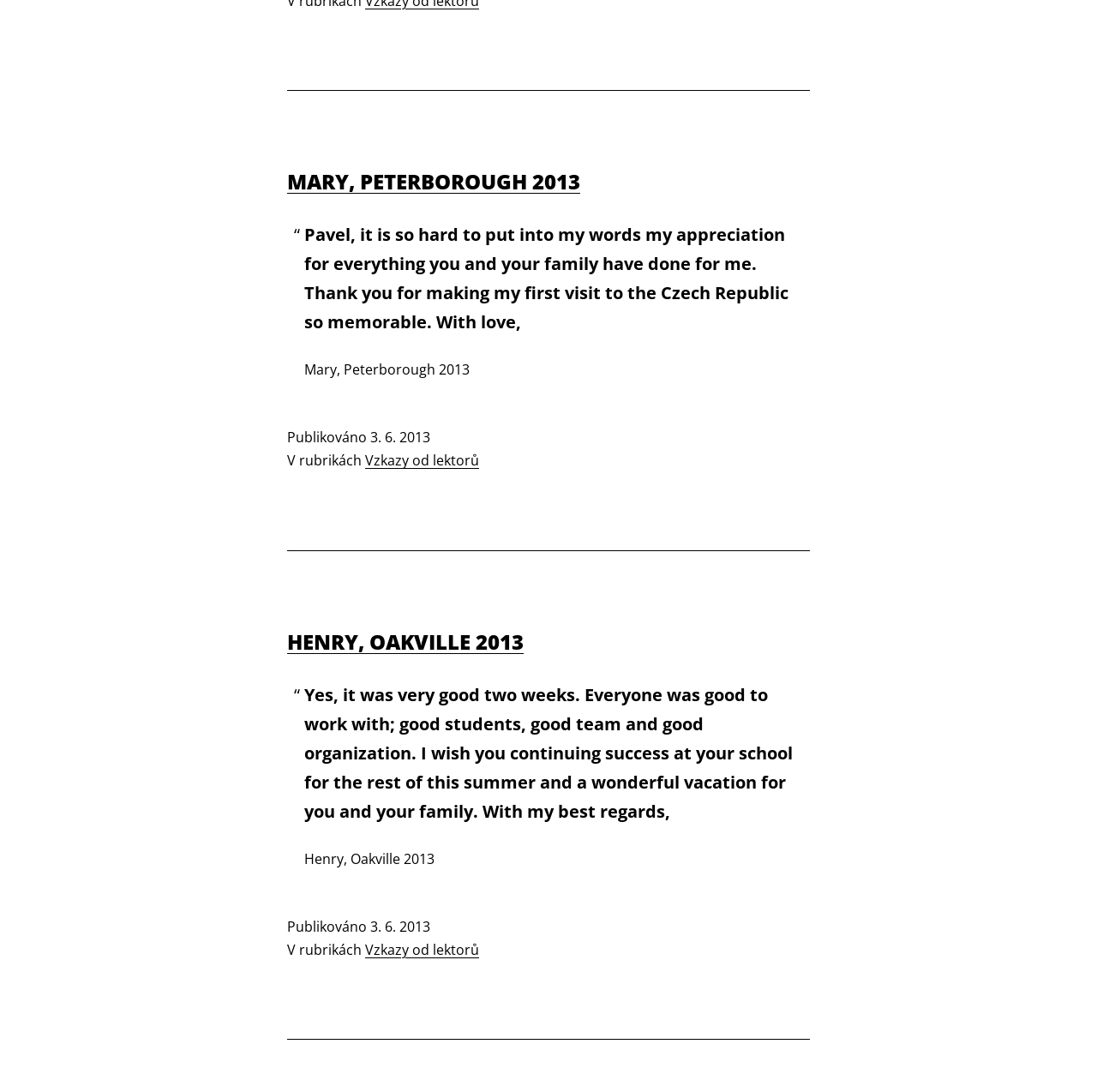How many lines of text are in the first testimonial?
Please provide a single word or phrase as your answer based on the screenshot.

2